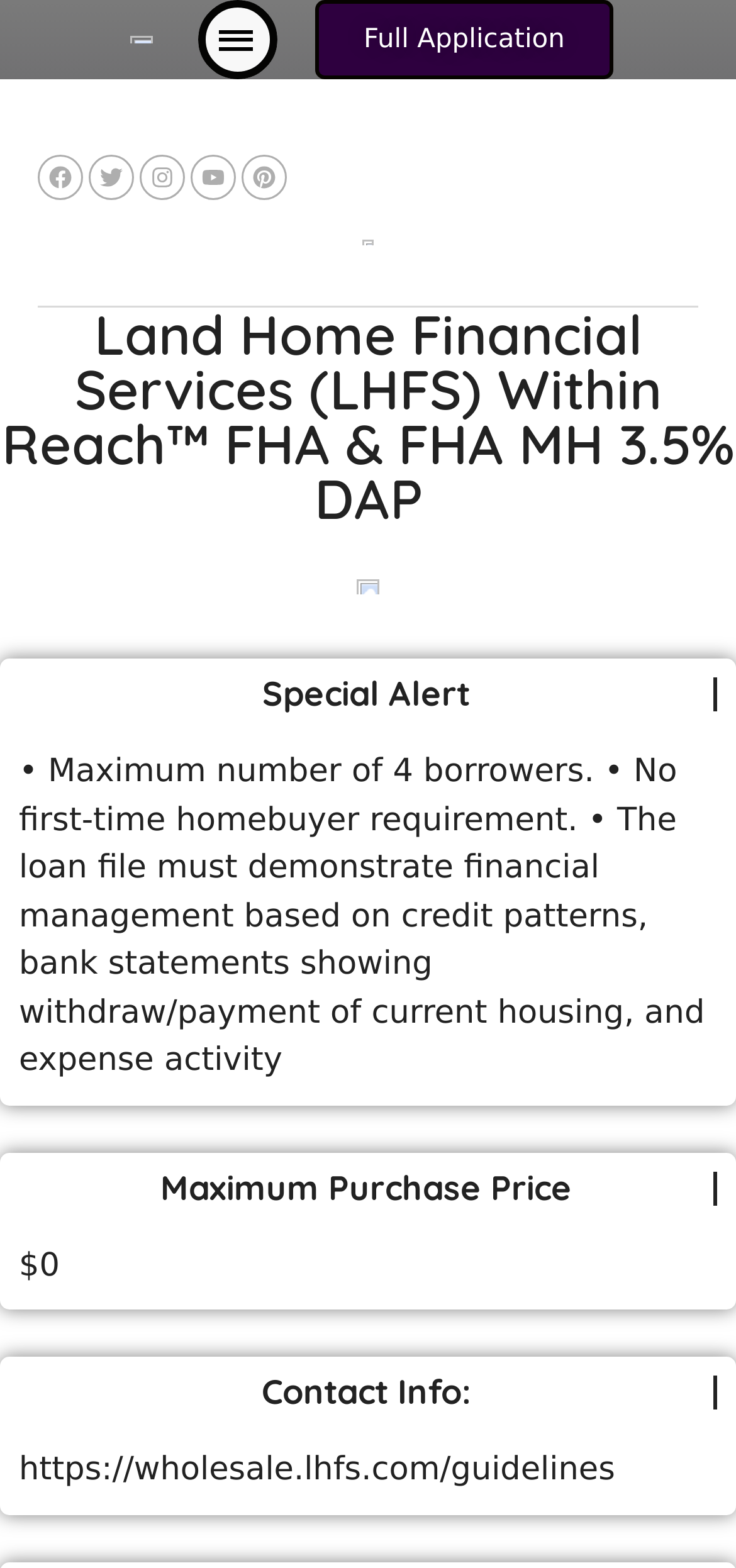What is the maximum purchase price?
Can you offer a detailed and complete answer to this question?

I looked at the heading element with the text 'Maximum Purchase Price' and the static text element below it, which shows the value '$0'.